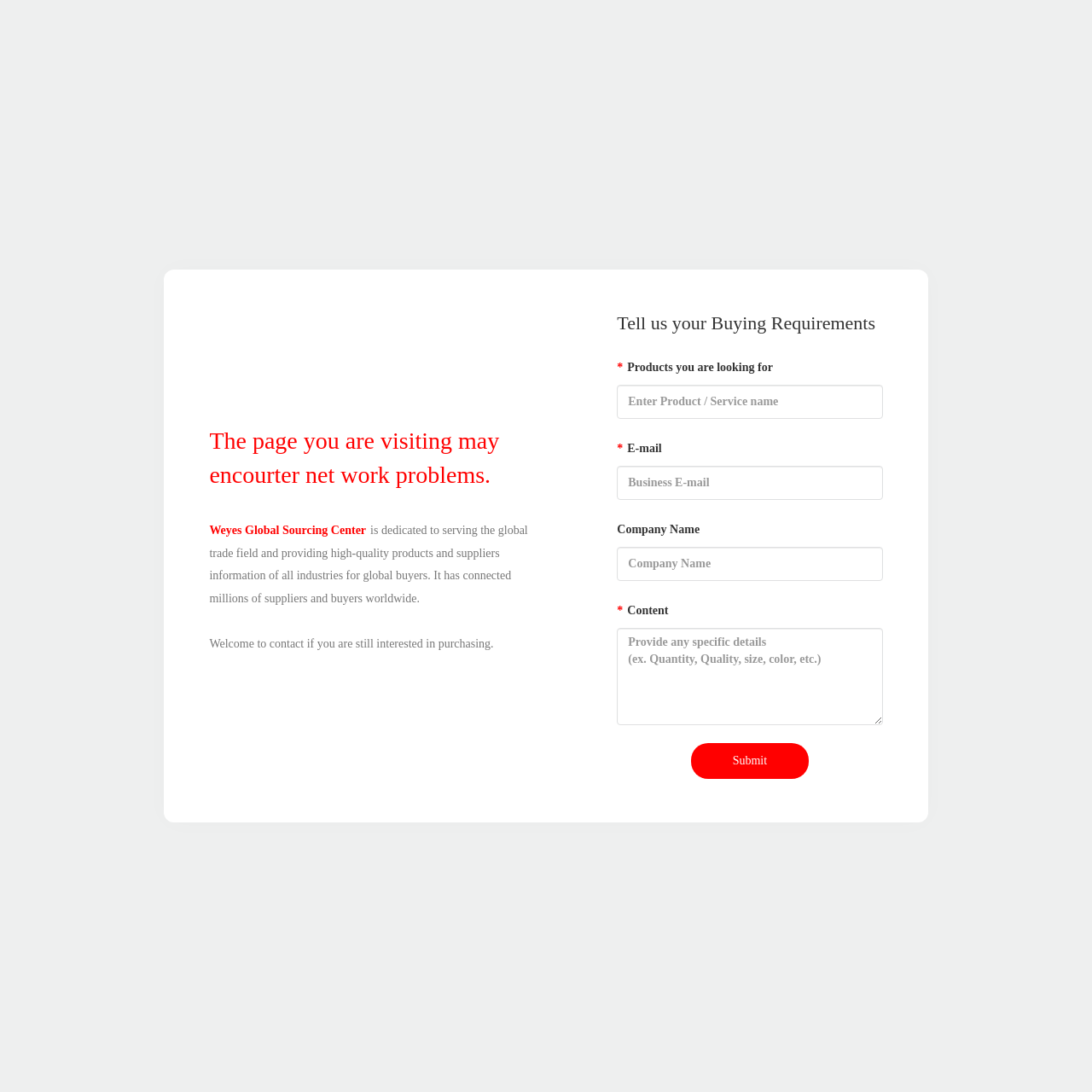Refer to the image and provide an in-depth answer to the question:
What is the button text to submit a buying requirement?

The webpage has a button with the text 'Submit' that users can click to submit their buying requirements.